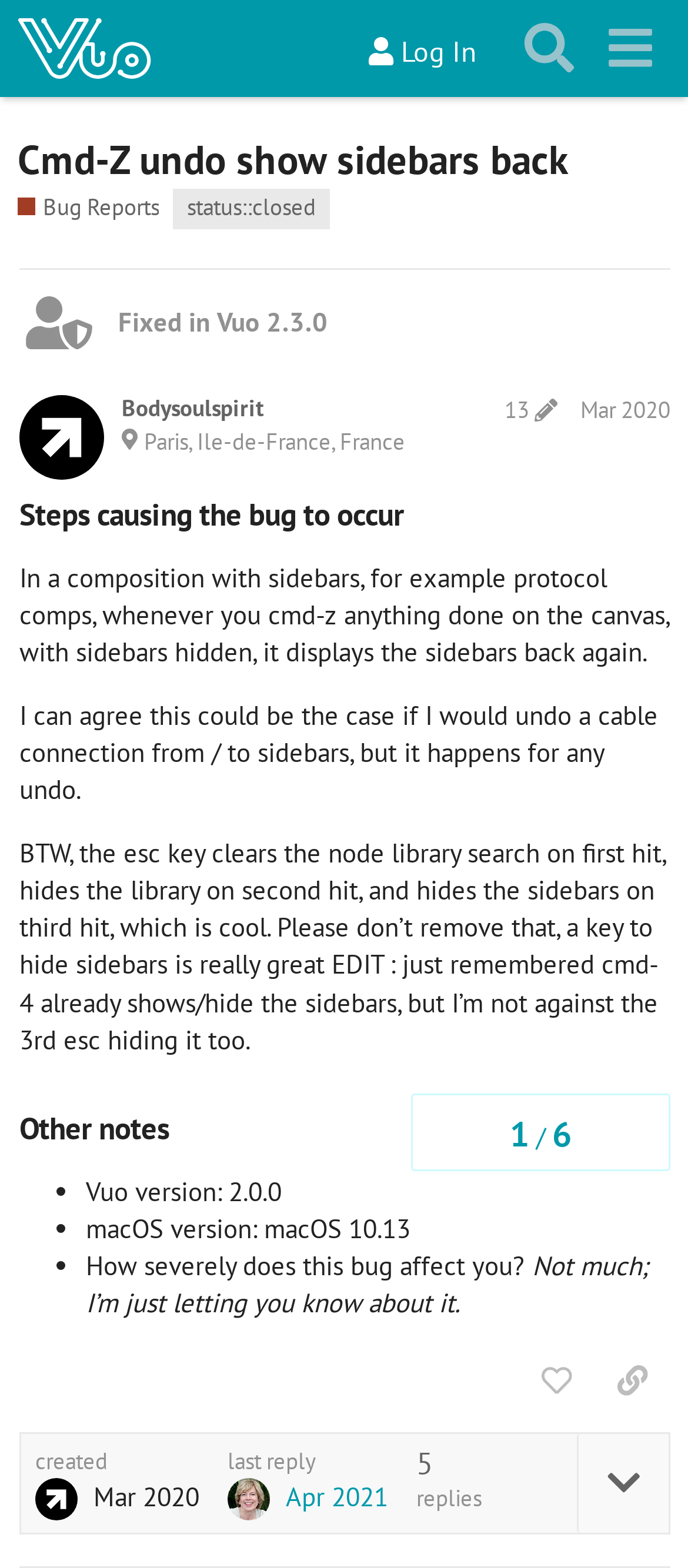Who is the author of the post?
Make sure to answer the question with a detailed and comprehensive explanation.

The author of the post can be found in the top-right corner of the post, where it says 'Bodysoulspirit post edit history Mar 2020'.